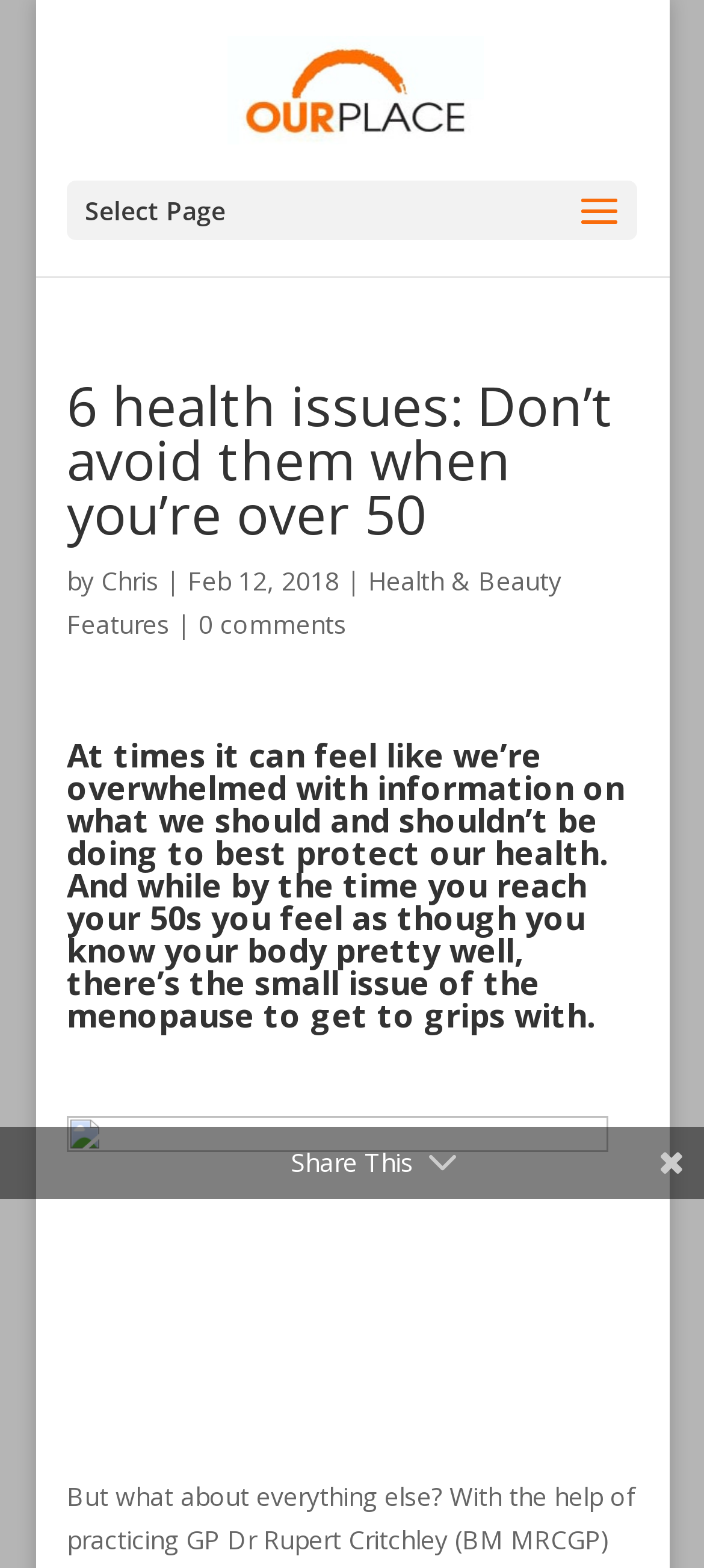Extract the primary headline from the webpage and present its text.

6 health issues: Don’t avoid them when you’re over 50